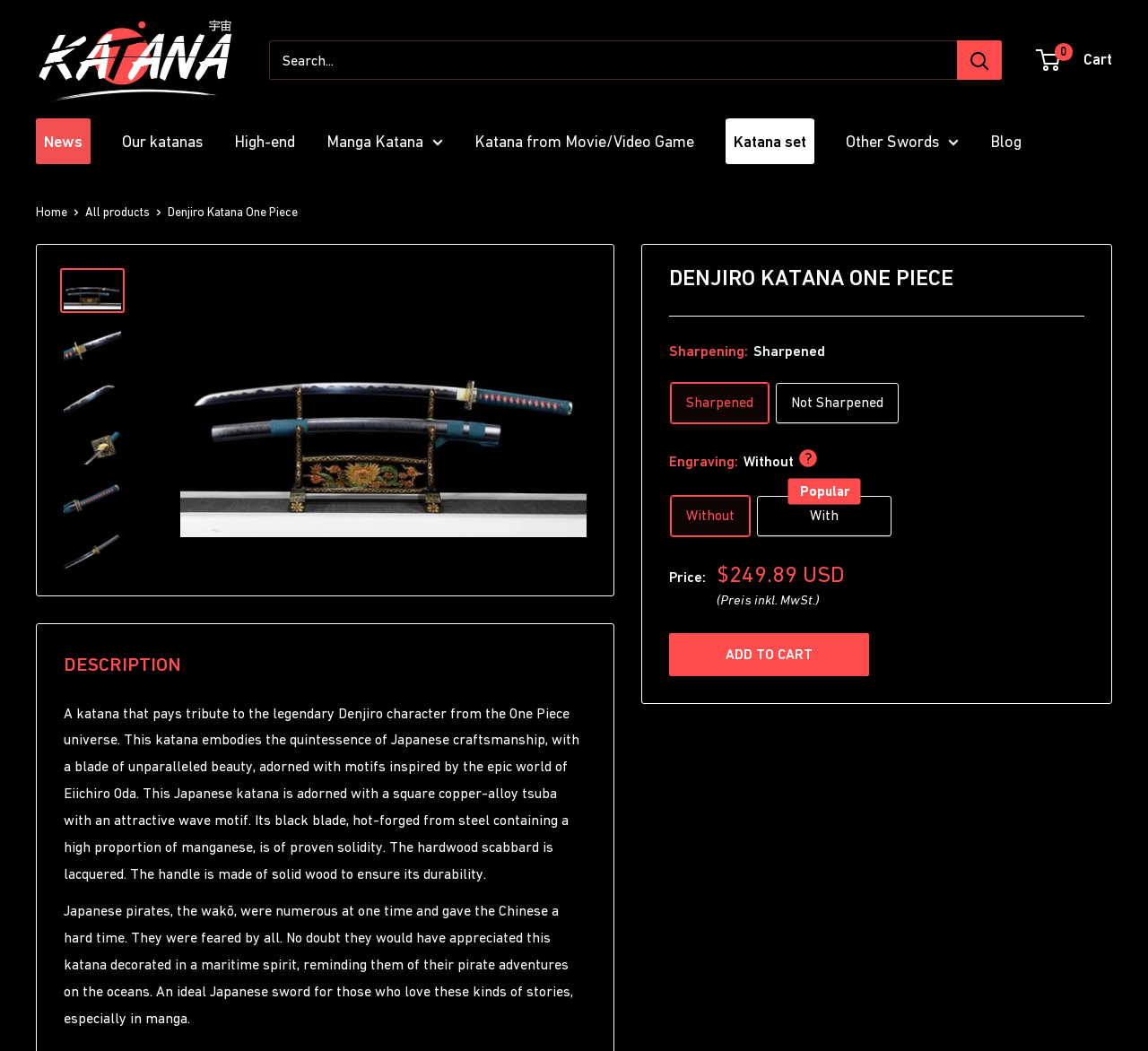Find the bounding box of the UI element described as: "aria-describedby="a11y-new-window-message"". The bounding box coordinates should be given as four float values between 0 and 1, i.e., [left, top, right, bottom].

[0.052, 0.354, 0.109, 0.396]